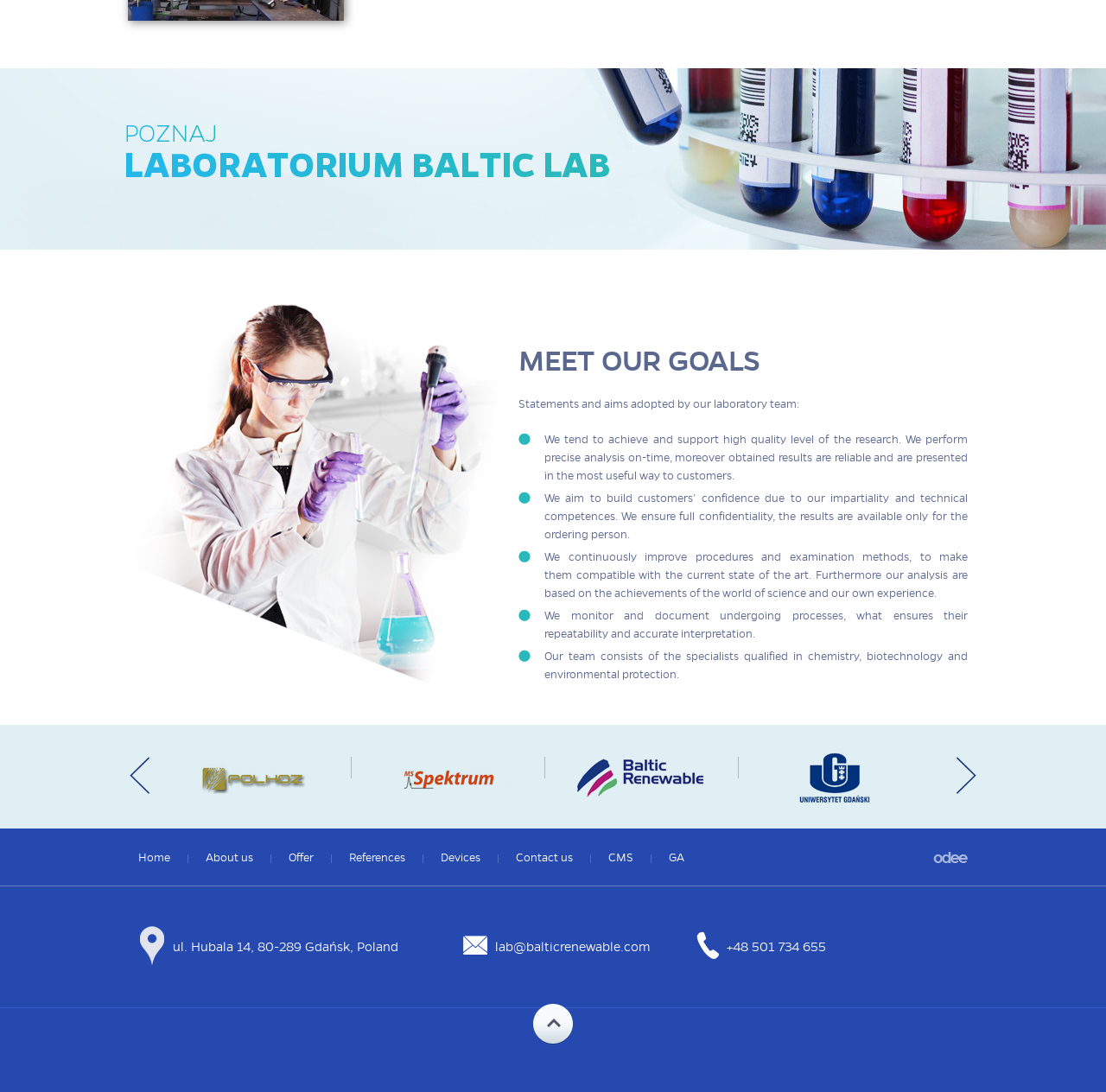Using the element description: "Contact us", determine the bounding box coordinates. The coordinates should be in the format [left, top, right, bottom], with values between 0 and 1.

[0.466, 0.778, 0.518, 0.793]